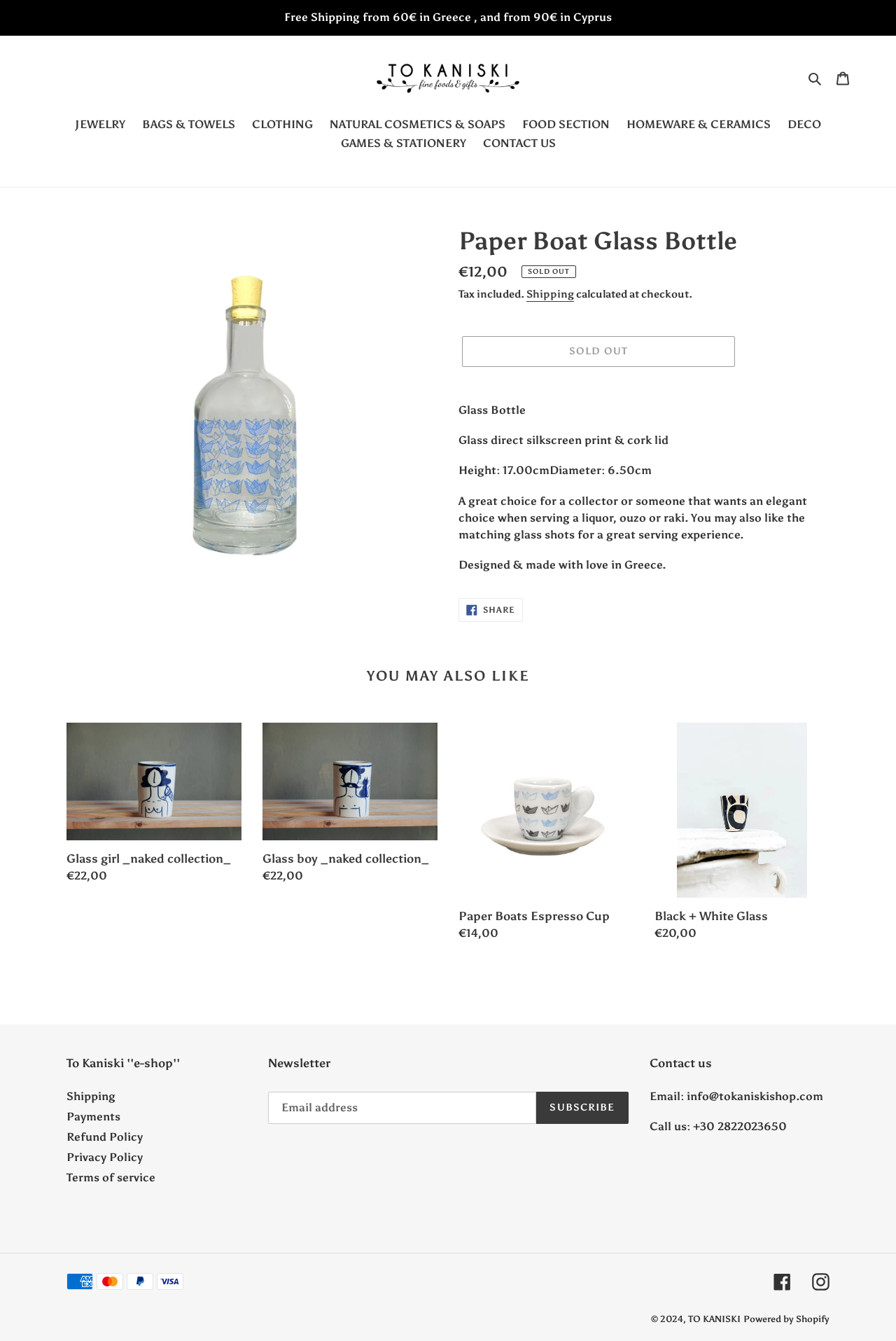Please predict the bounding box coordinates of the element's region where a click is necessary to complete the following instruction: "Click on the 'TO KANISKI' link". The coordinates should be represented by four float numbers between 0 and 1, i.e., [left, top, right, bottom].

[0.402, 0.042, 0.598, 0.073]